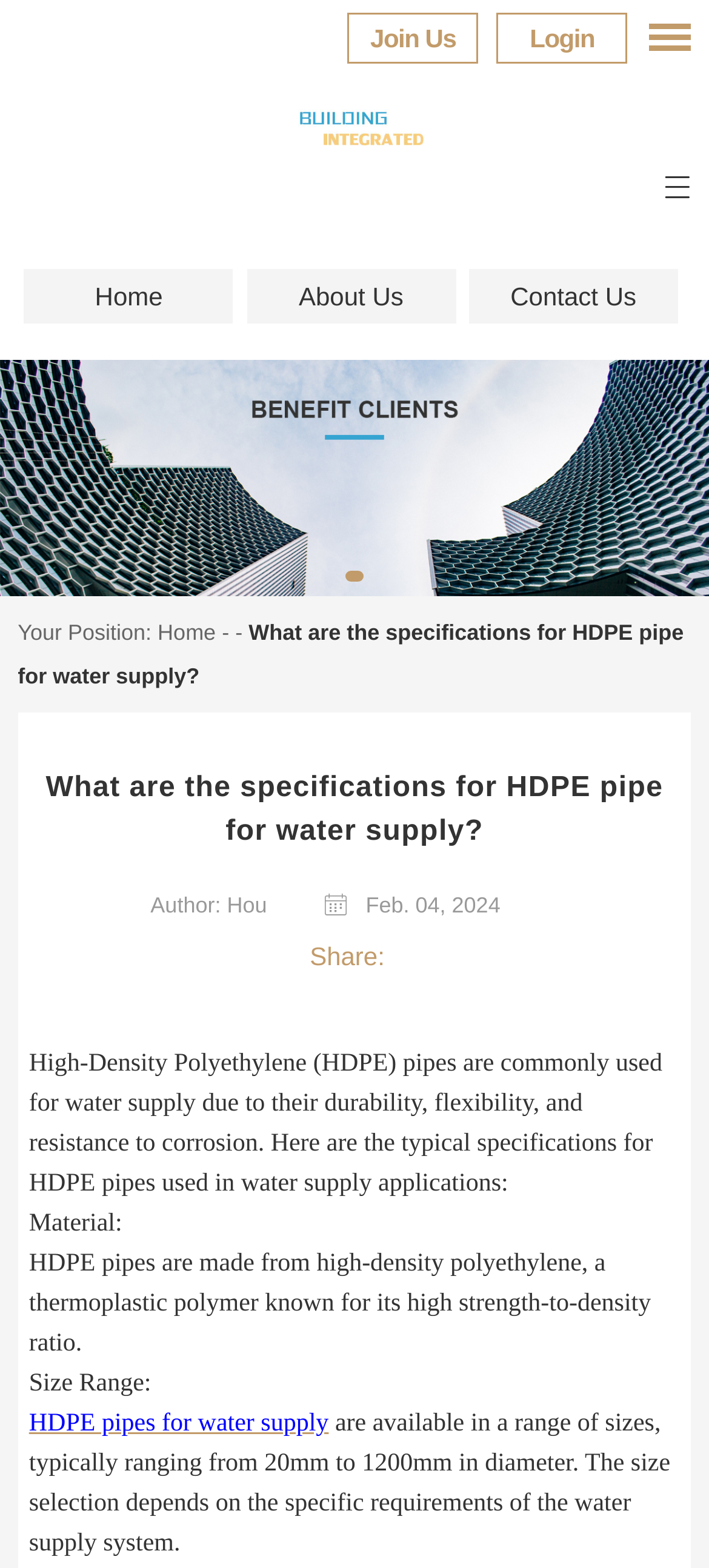What is the author of the article?
Using the information from the image, answer the question thoroughly.

The author of the article can be found in the link 'Author: Hou' which is located below the title of the article.